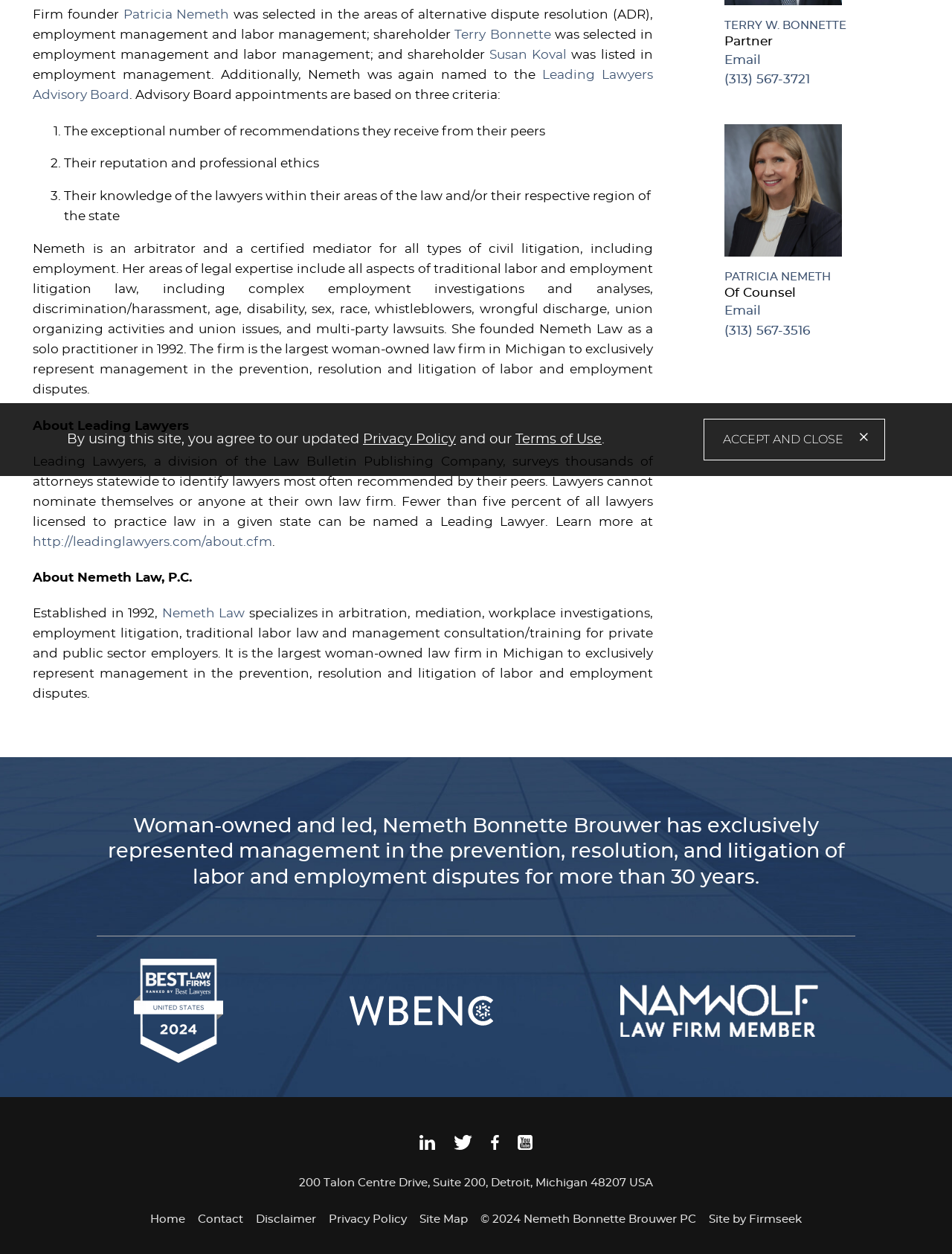Predict the bounding box of the UI element based on this description: "Terms of Use".

[0.541, 0.345, 0.632, 0.356]